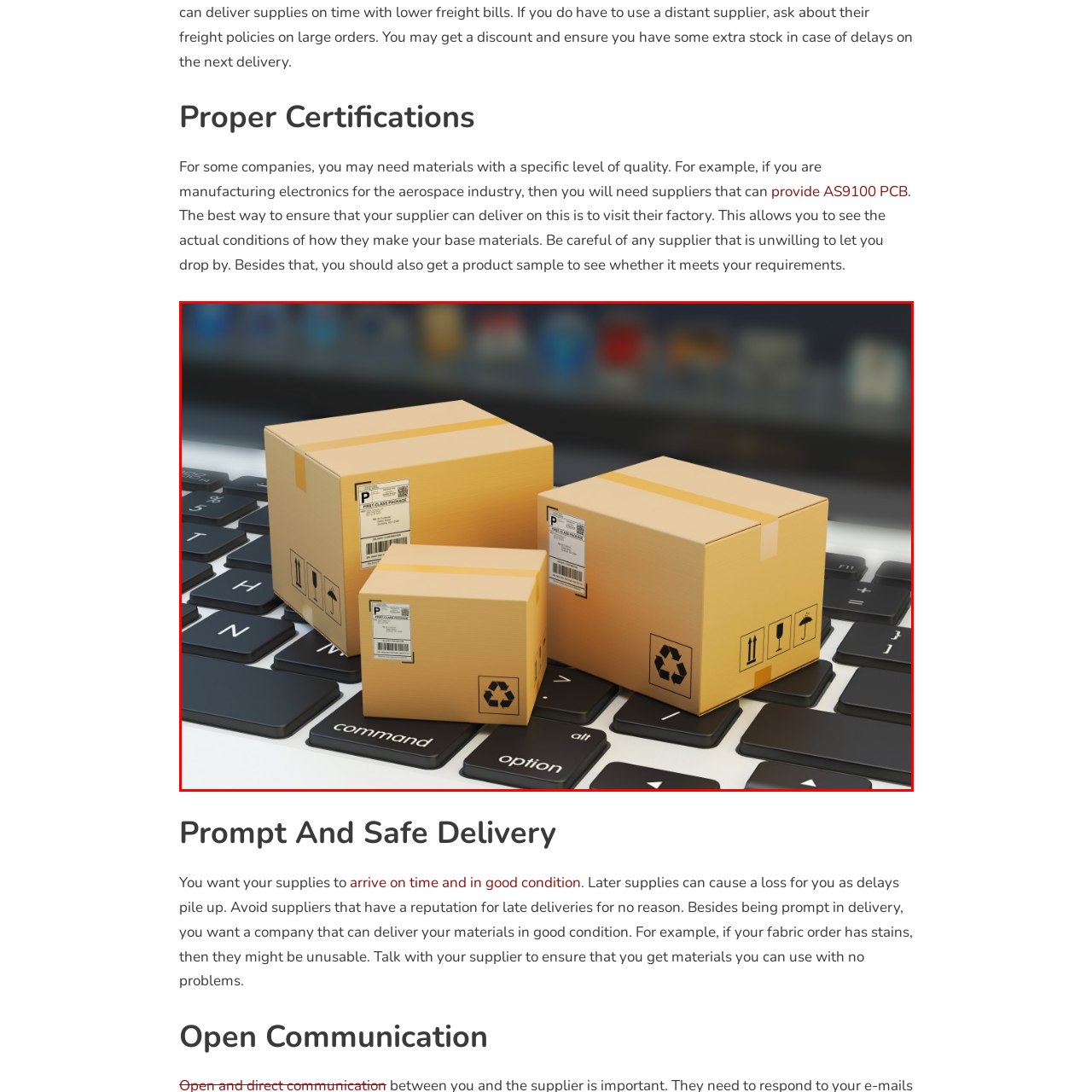Inspect the area within the red bounding box and elaborate on the following question with a detailed answer using the image as your reference: What is indicated on the sides of the boxes?

Each box bears labels on its side, indicating packaging details and recycling symbols, which underscore the importance of environmentally conscious practices in shipping.